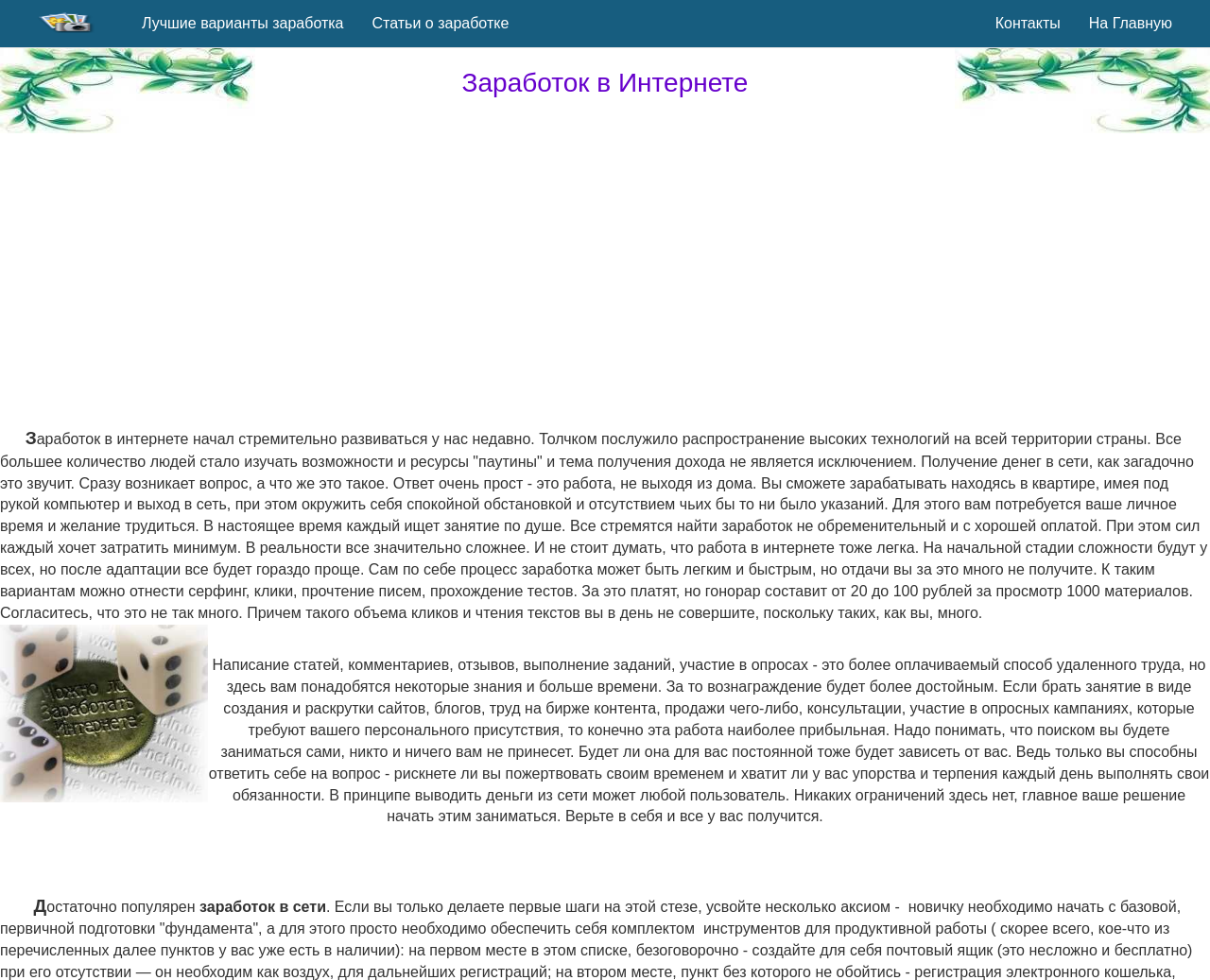Identify the bounding box coordinates for the UI element mentioned here: "На Главную". Provide the coordinates as four float values between 0 and 1, i.e., [left, top, right, bottom].

[0.888, 0.0, 0.98, 0.048]